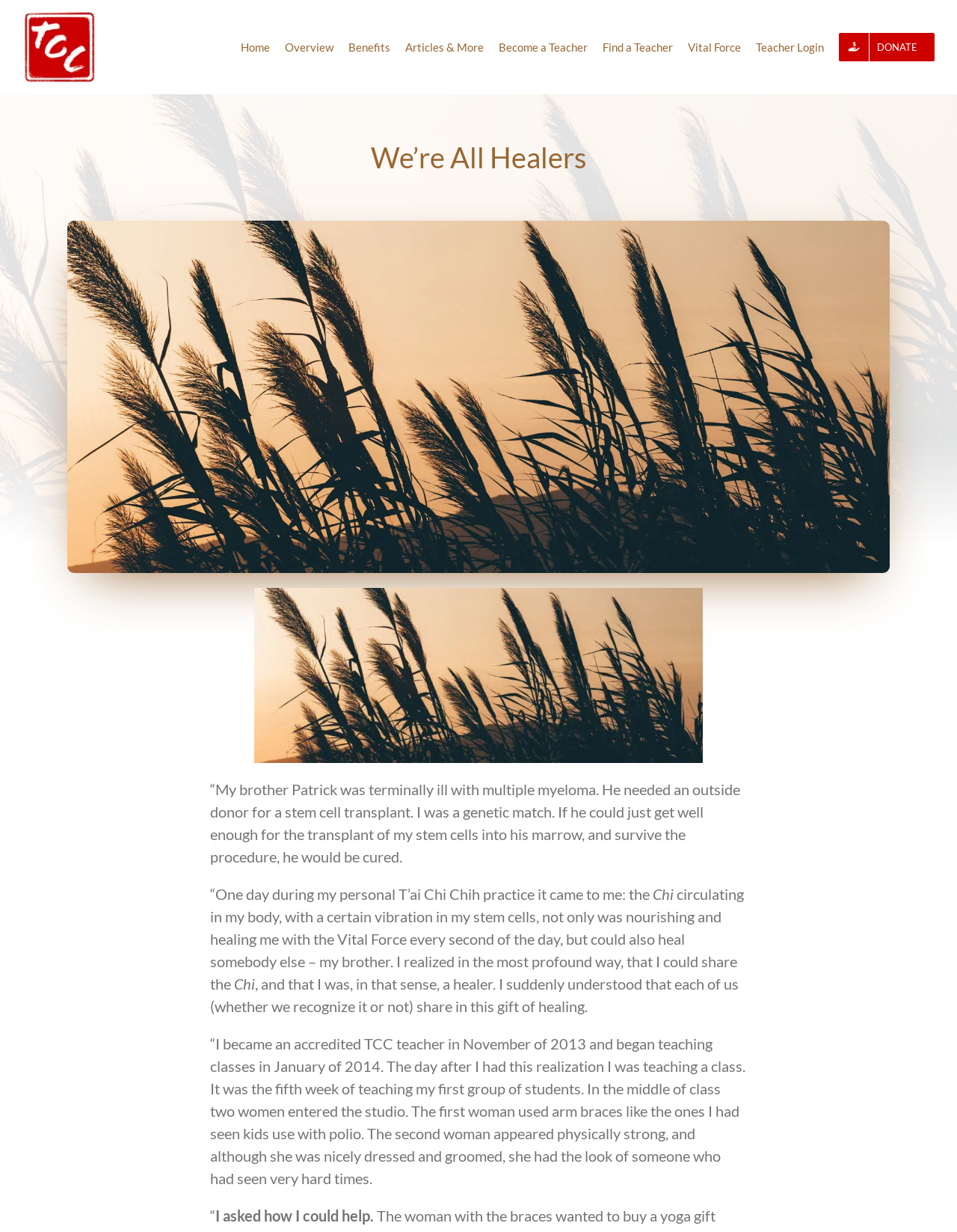Point out the bounding box coordinates of the section to click in order to follow this instruction: "Go to Top".

[0.904, 0.756, 0.941, 0.777]